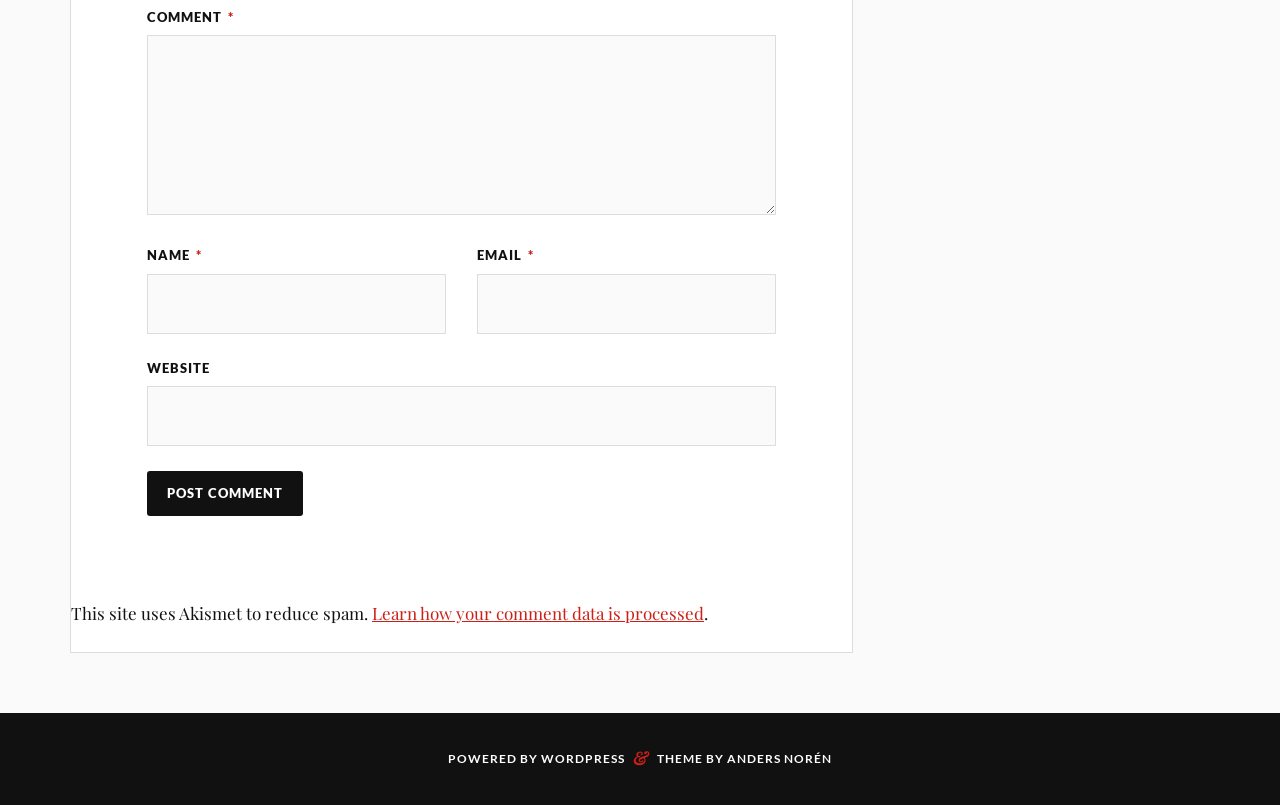Identify the bounding box of the HTML element described as: "Anders Norén".

[0.568, 0.932, 0.65, 0.951]